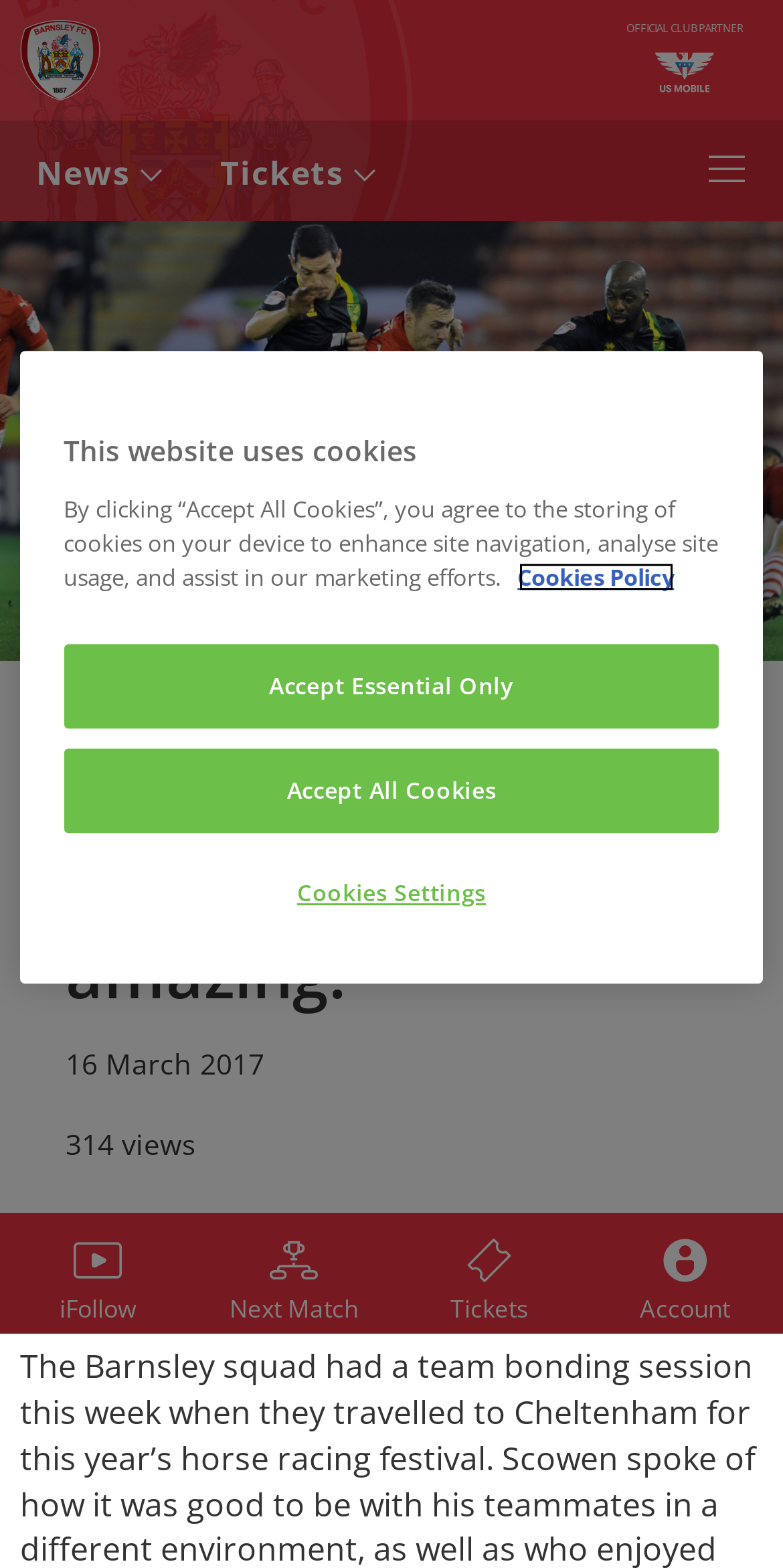Highlight the bounding box coordinates of the element you need to click to perform the following instruction: "Open navigation menu."

[0.877, 0.085, 0.979, 0.136]